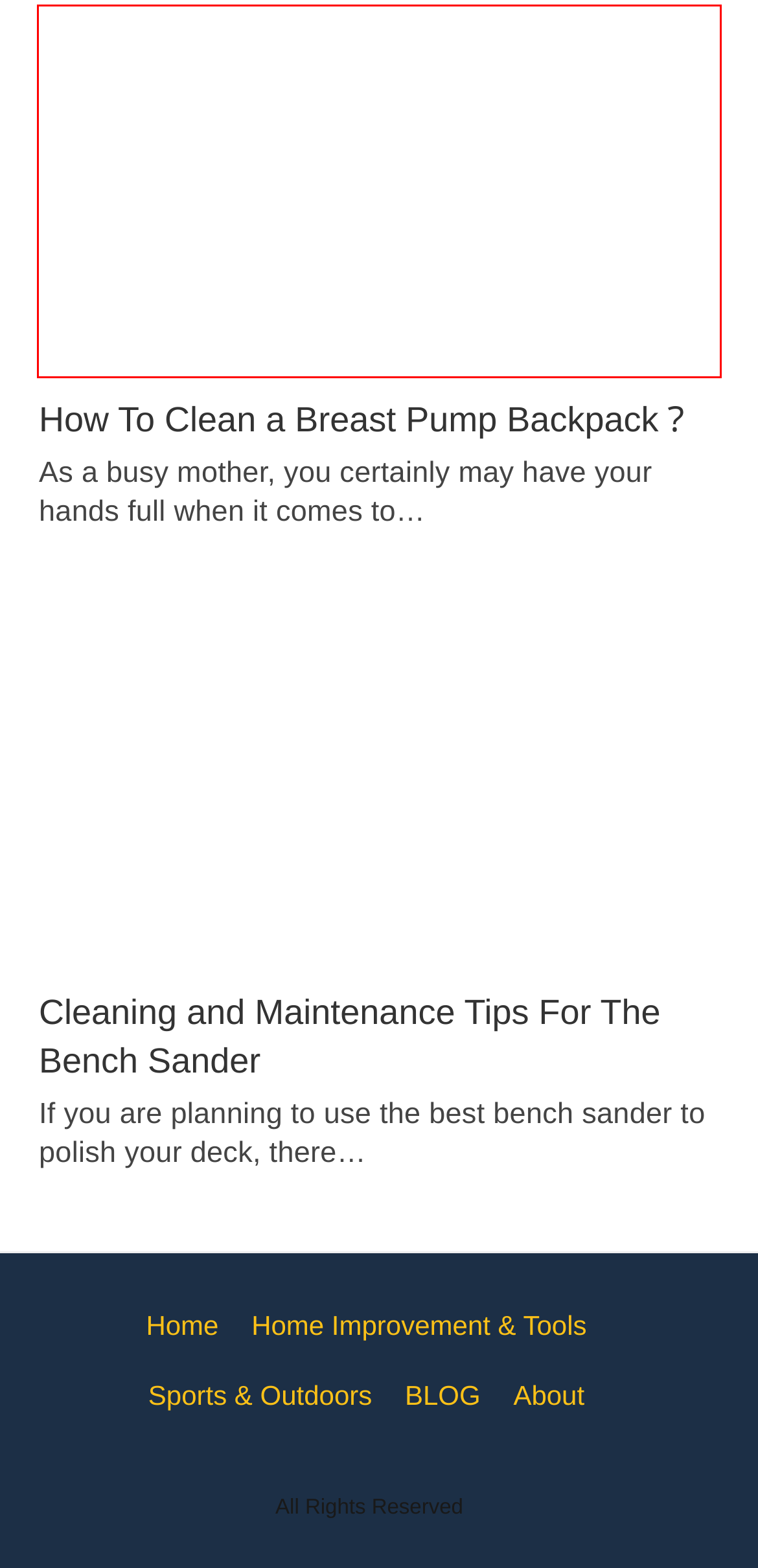Examine the screenshot of a webpage with a red bounding box around an element. Then, select the webpage description that best represents the new page after clicking the highlighted element. Here are the descriptions:
A. Home Improvement & Tools Archives - Brand Review
B. How To Clean a Breast Pump Backpack？ - Brand Review
C. Digital Piano Archives - Brand Review
D. Top 5 Roland Digital Piano Reviews - Brand Review
E. How To Choose The Best Home Digital Piano For Your Needs - Brand Review
F. Find Best Digital Piano 2020 within 10 minutes
G. Cleaning and Maintenance Tips For The Bench Sander - Brand Review
H. BLOG Archives - Brand Review

B